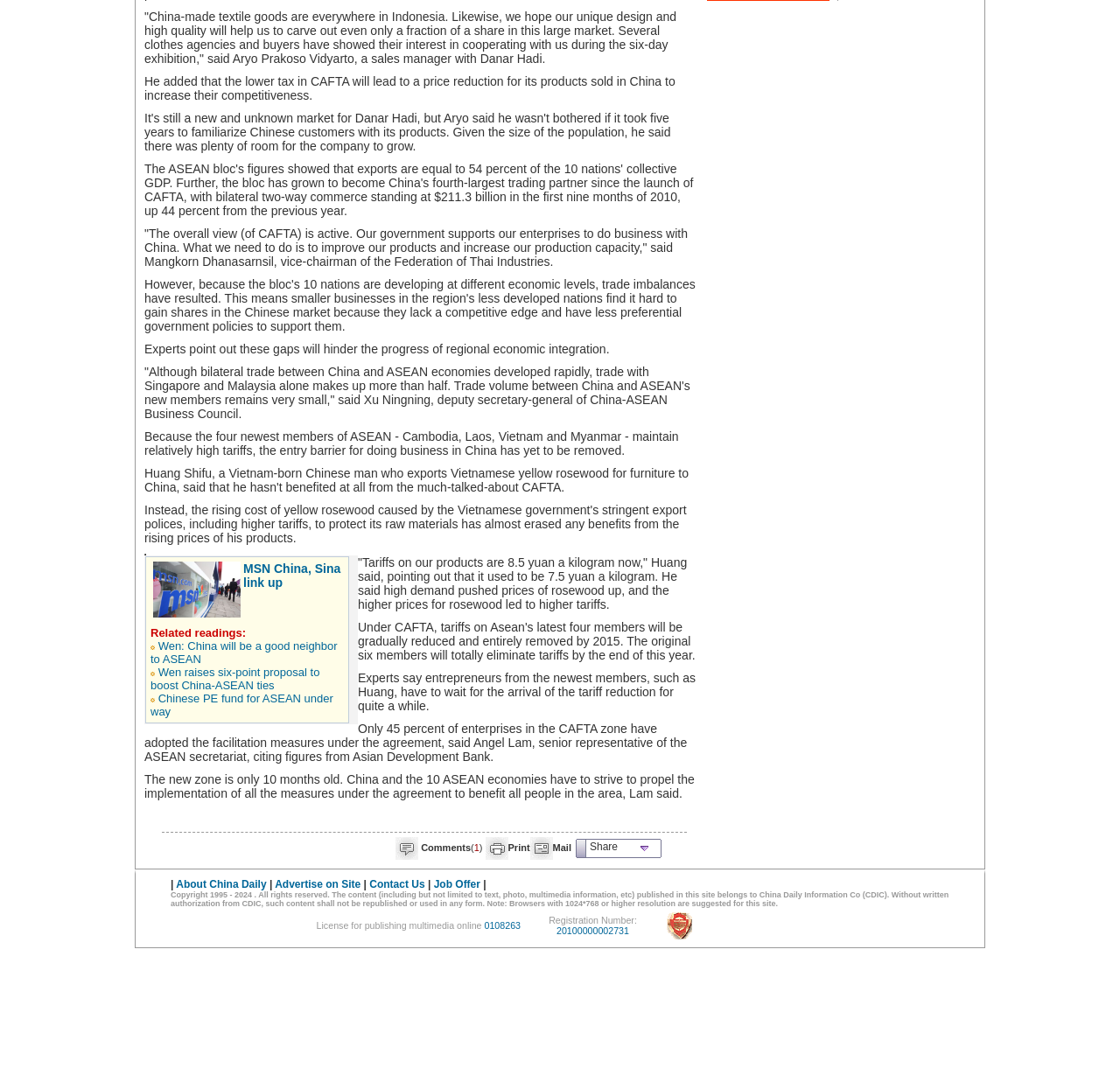Given the element description, predict the bounding box coordinates in the format (top-left x, top-left y, bottom-right x, bottom-right y), using floating point numbers between 0 and 1: Comments(1)

[0.376, 0.773, 0.431, 0.783]